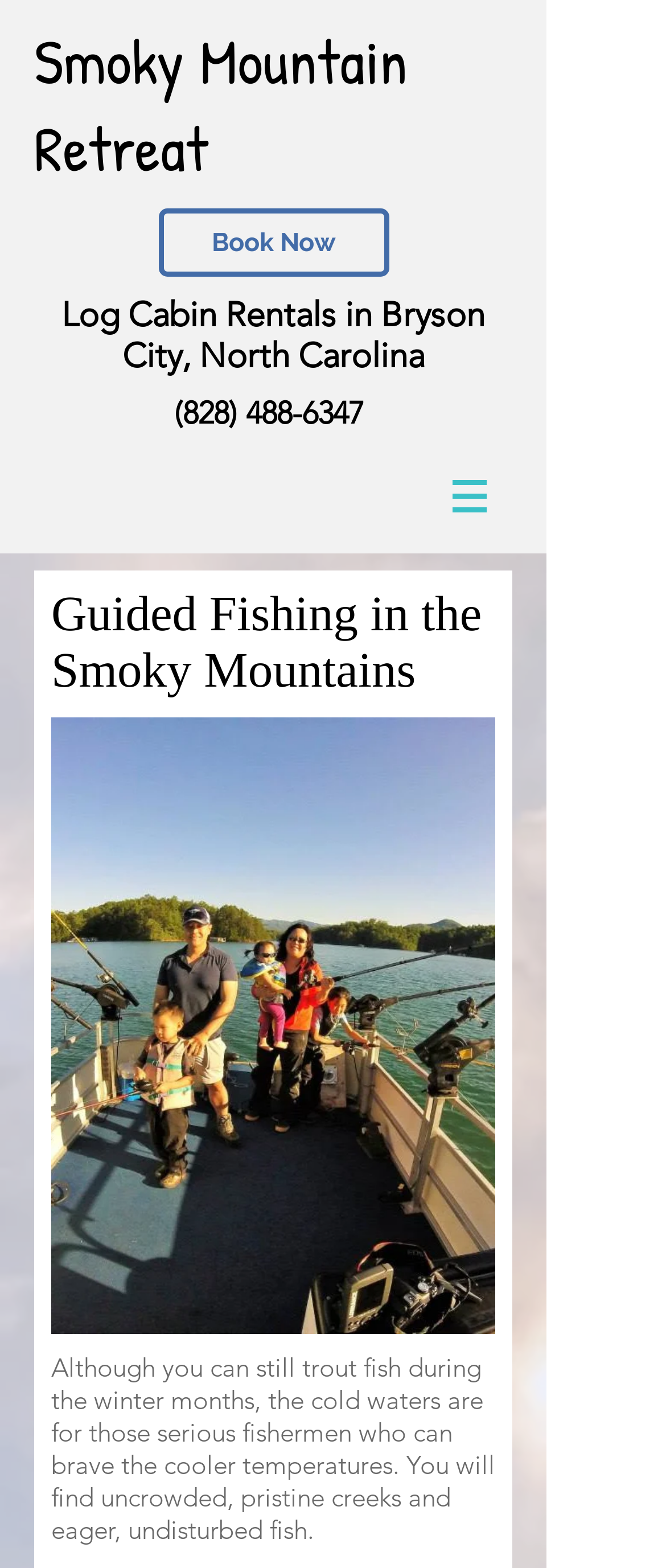Show the bounding box coordinates for the HTML element described as: "(828) 488-6347".

[0.262, 0.252, 0.546, 0.276]